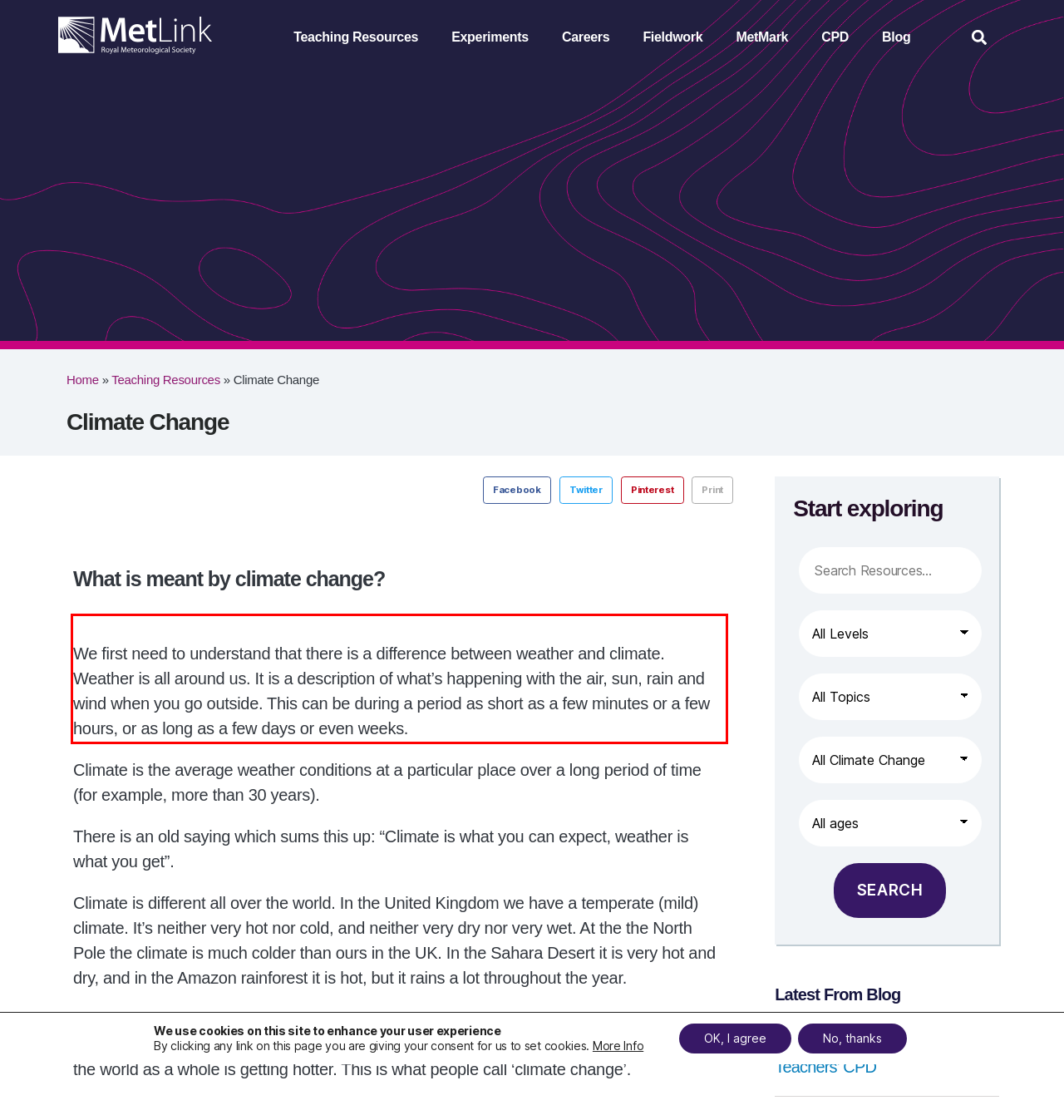Extract and provide the text found inside the red rectangle in the screenshot of the webpage.

We first need to understand that there is a difference between weather and climate. Weather is all around us. It is a description of what’s happening with the air, sun, rain and wind when you go outside. This can be during a period as short as a few minutes or a few hours, or as long as a few days or even weeks.